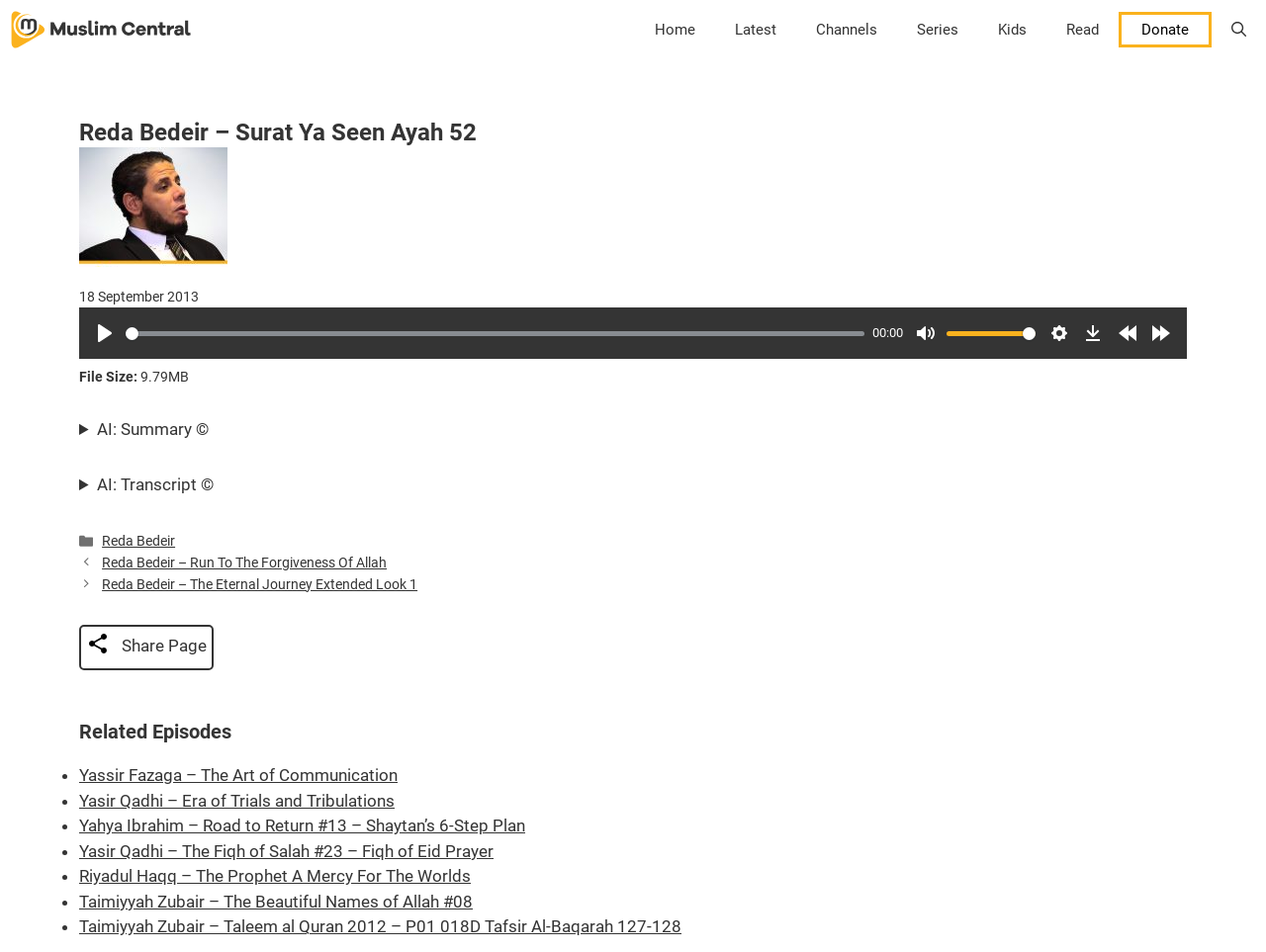Please specify the bounding box coordinates of the area that should be clicked to accomplish the following instruction: "Go to the home page". The coordinates should consist of four float numbers between 0 and 1, i.e., [left, top, right, bottom].

[0.502, 0.0, 0.565, 0.062]